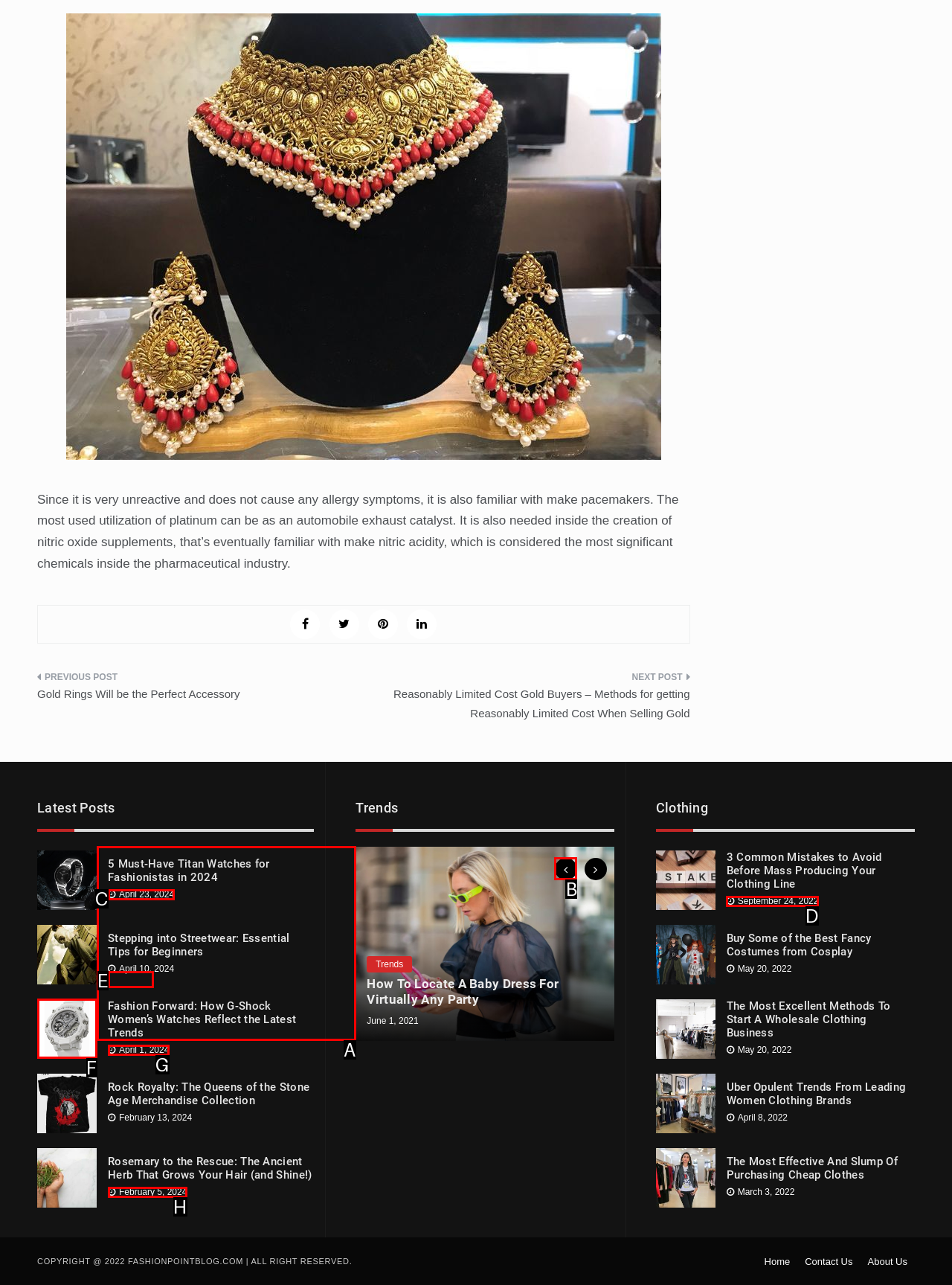Determine which UI element matches this description: February 5, 2024
Reply with the appropriate option's letter.

H